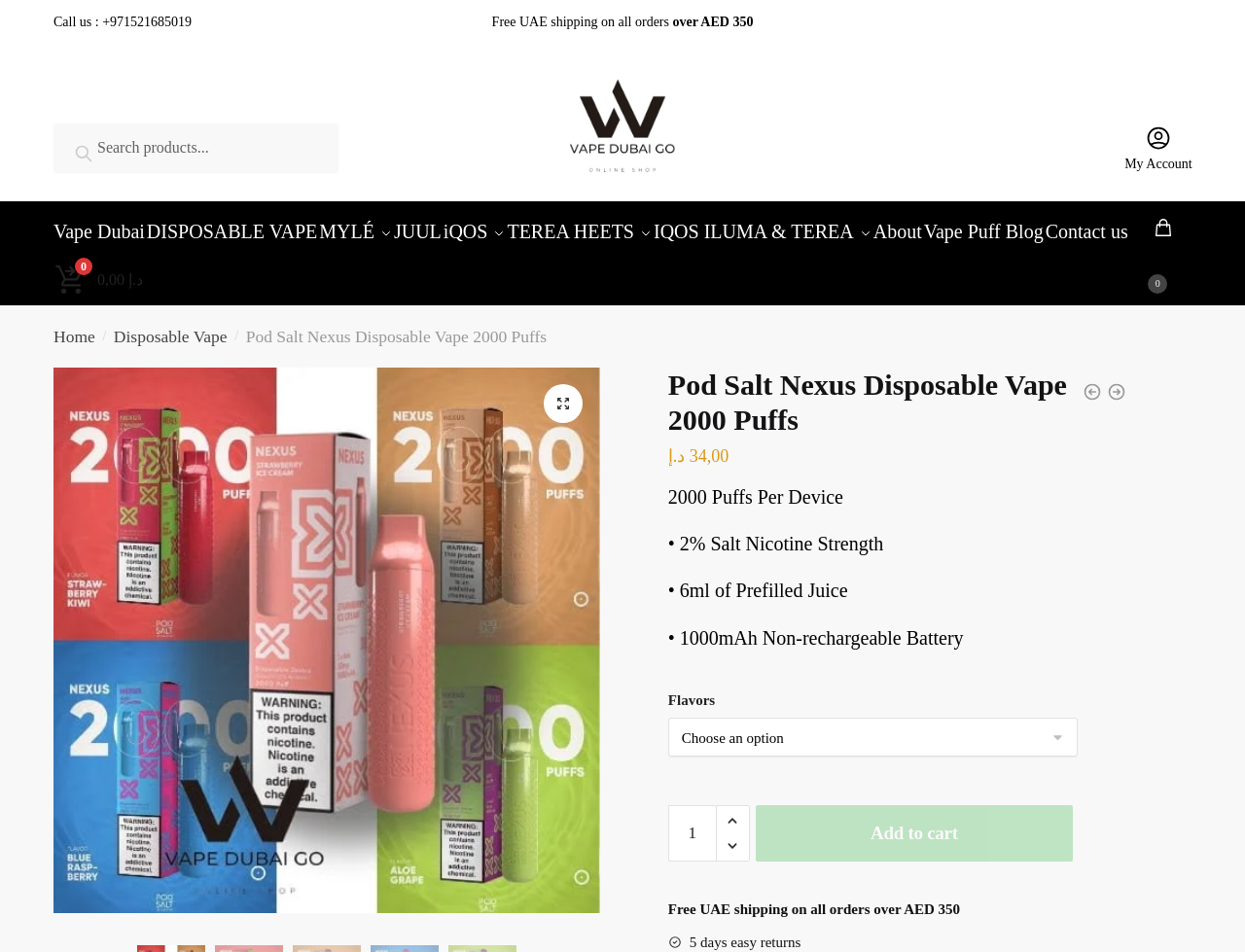What is the name of the vape device being sold?
Based on the content of the image, thoroughly explain and answer the question.

I found this information by looking at the main content area of the webpage, where it says 'Pod Salt Nexus Disposable Vape 2000 Puffs' in a large heading. This is likely the name of the vape device being sold.